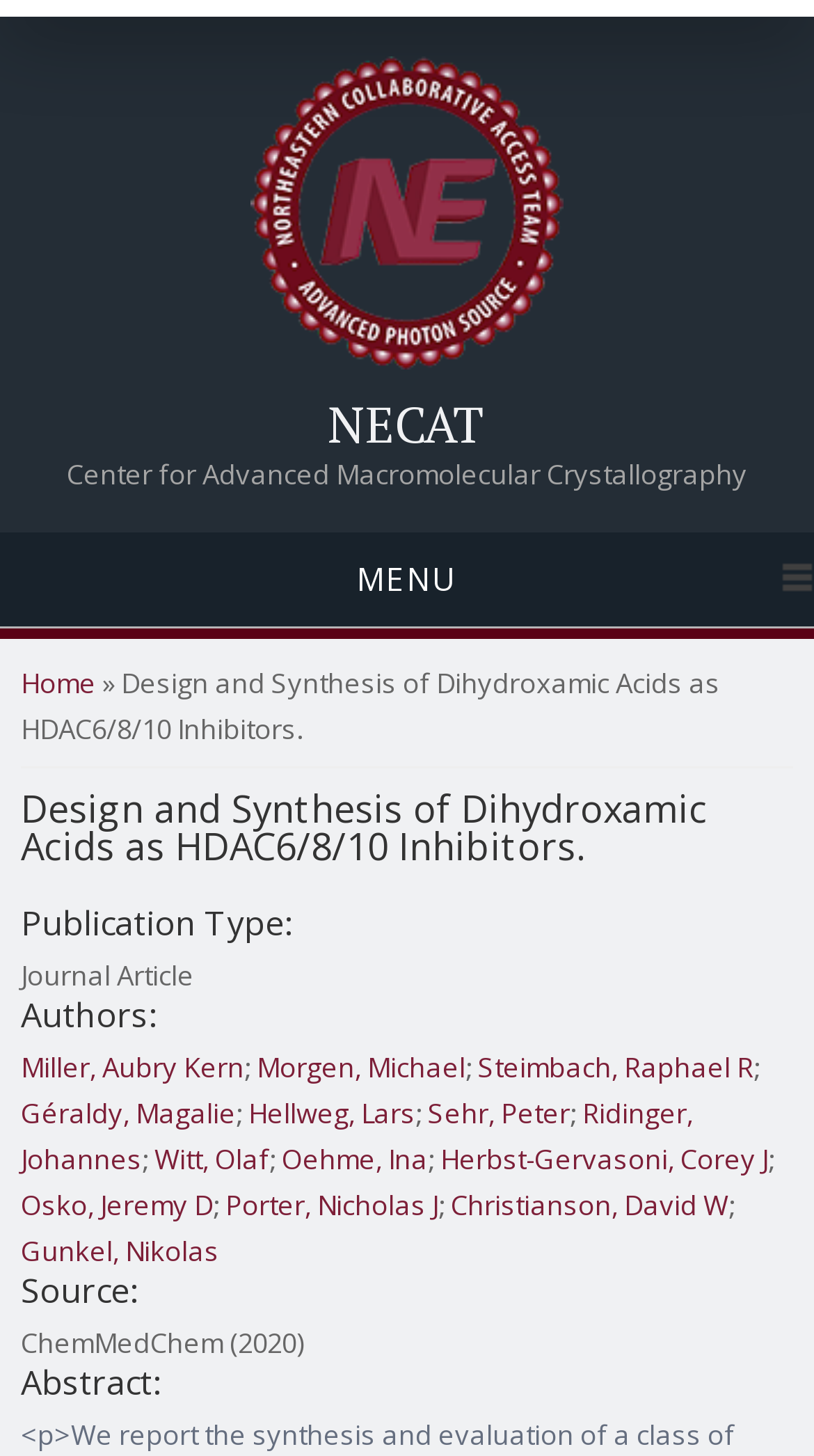Find and provide the bounding box coordinates for the UI element described here: "NECAT". The coordinates should be given as four float numbers between 0 and 1: [left, top, right, bottom].

[0.0, 0.274, 1.0, 0.308]